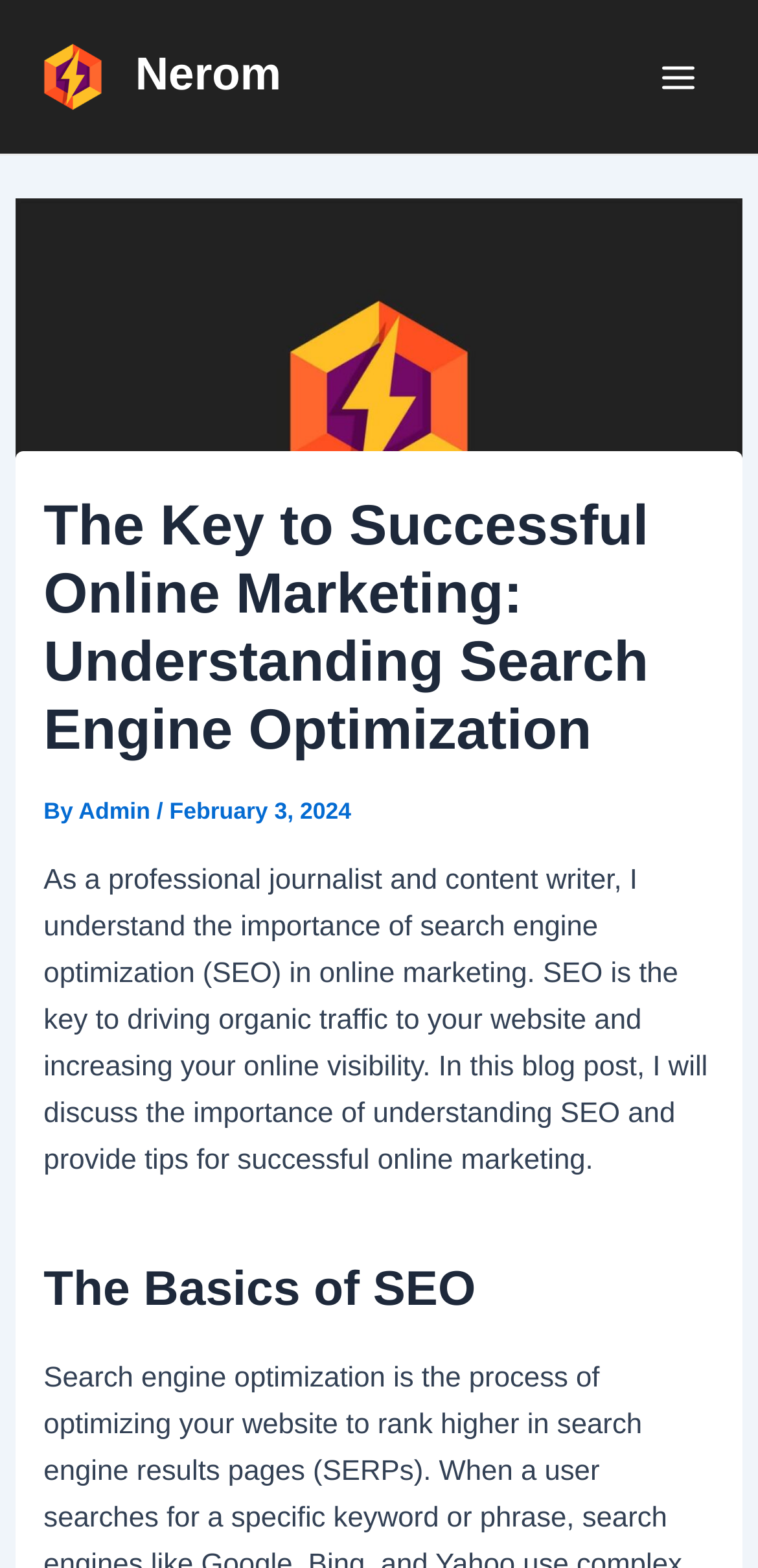Bounding box coordinates must be specified in the format (top-left x, top-left y, bottom-right x, bottom-right y). All values should be floating point numbers between 0 and 1. What are the bounding box coordinates of the UI element described as: Admin

[0.104, 0.509, 0.207, 0.526]